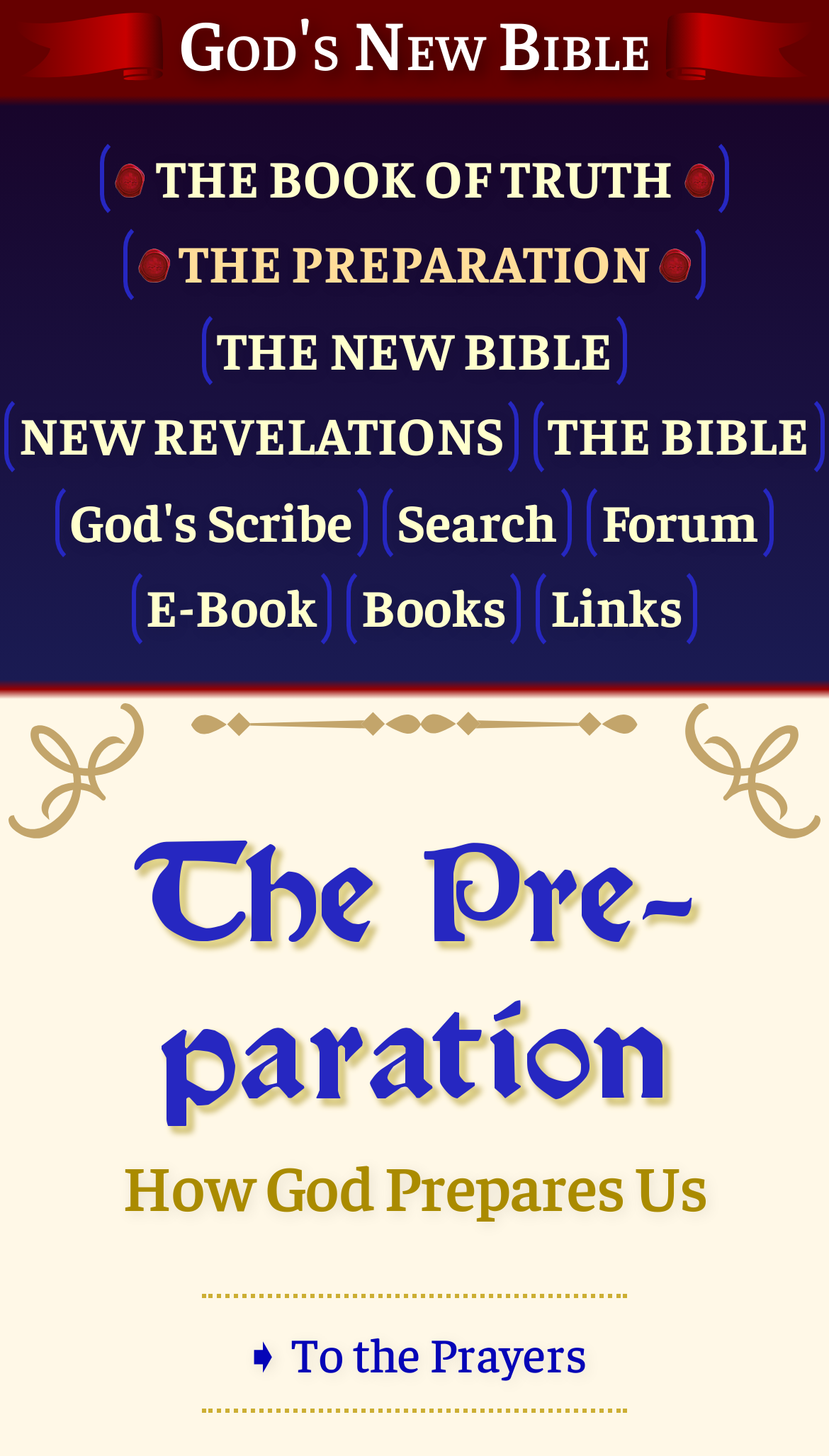Can you find the bounding box coordinates for the UI element given this description: "➧ To the Prayers"? Provide the coordinates as four float numbers between 0 and 1: [left, top, right, bottom].

[0.292, 0.908, 0.708, 0.95]